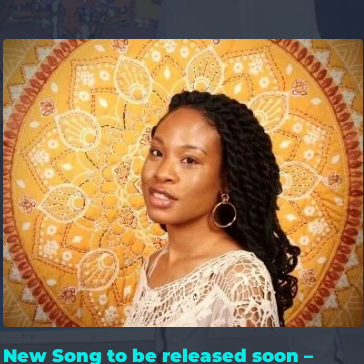Provide a thorough and detailed caption for the image.

The image features a woman with beautifully styled hair, showcasing her confidence and warmth. She is dressed in a light-colored, intricately patterned top that adds a touch of bohemian flair to her appearance. Behind her, a vibrant mandala-patterned background in shades of yellow creates a lively and inviting atmosphere. The caption promotes an upcoming song titled "New Song to be released soon – Seasons," hinting at an exciting musical release that fans can look forward to. This image captures both her artistic spirit and the anticipation surrounding the music project.